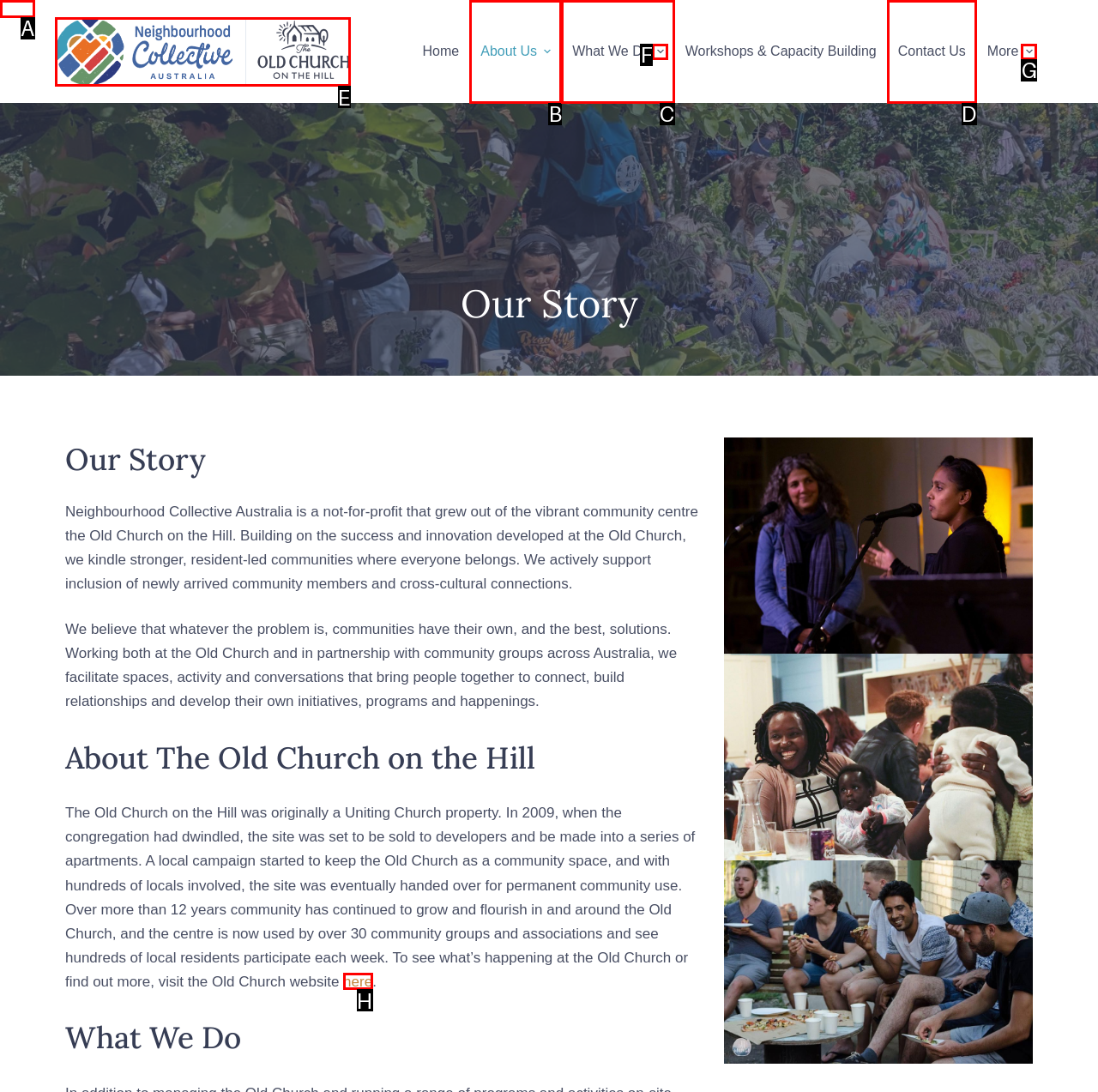Identify the correct UI element to click to follow this instruction: Click on the 'Neighbourhood Collective Australia' link
Respond with the letter of the appropriate choice from the displayed options.

E